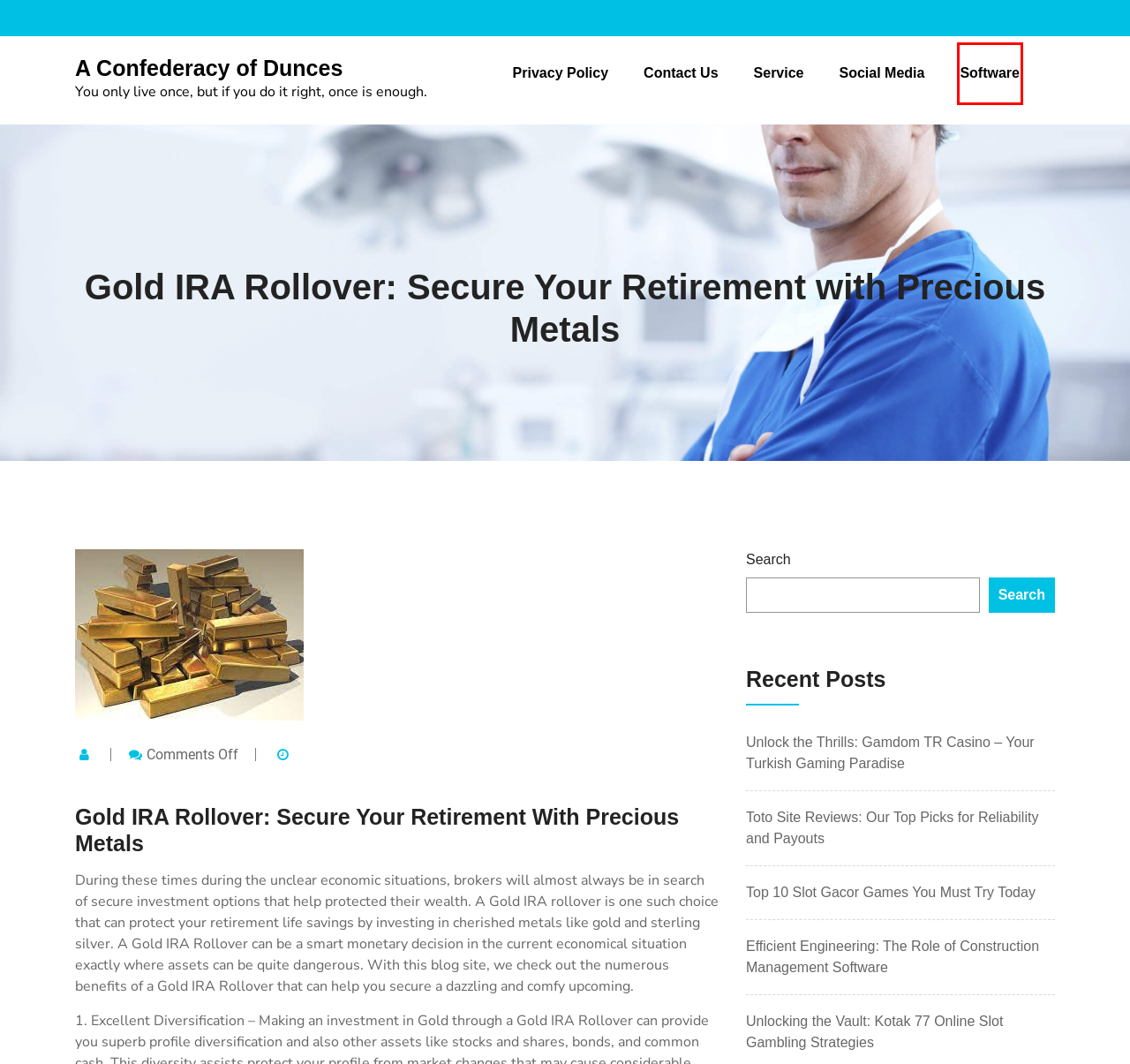With the provided webpage screenshot containing a red bounding box around a UI element, determine which description best matches the new webpage that appears after clicking the selected element. The choices are:
A. A Confederacy of Dunces – You only live once, but if you do it right, once is enough.
B. Efficient Engineering: The Role of Construction Management Software – A Confederacy of Dunces
C. Social Media – A Confederacy of Dunces
D. Contact Us – A Confederacy of Dunces
E. Unlocking the Vault: Kotak 77 Online Slot Gambling Strategies – A Confederacy of Dunces
F. Unlock the Thrills: Gamdom TR Casino – Your Turkish Gaming Paradise – A Confederacy of Dunces
G. Top 10 Slot Gacor Games You Must Try Today – A Confederacy of Dunces
H. Software – A Confederacy of Dunces

H